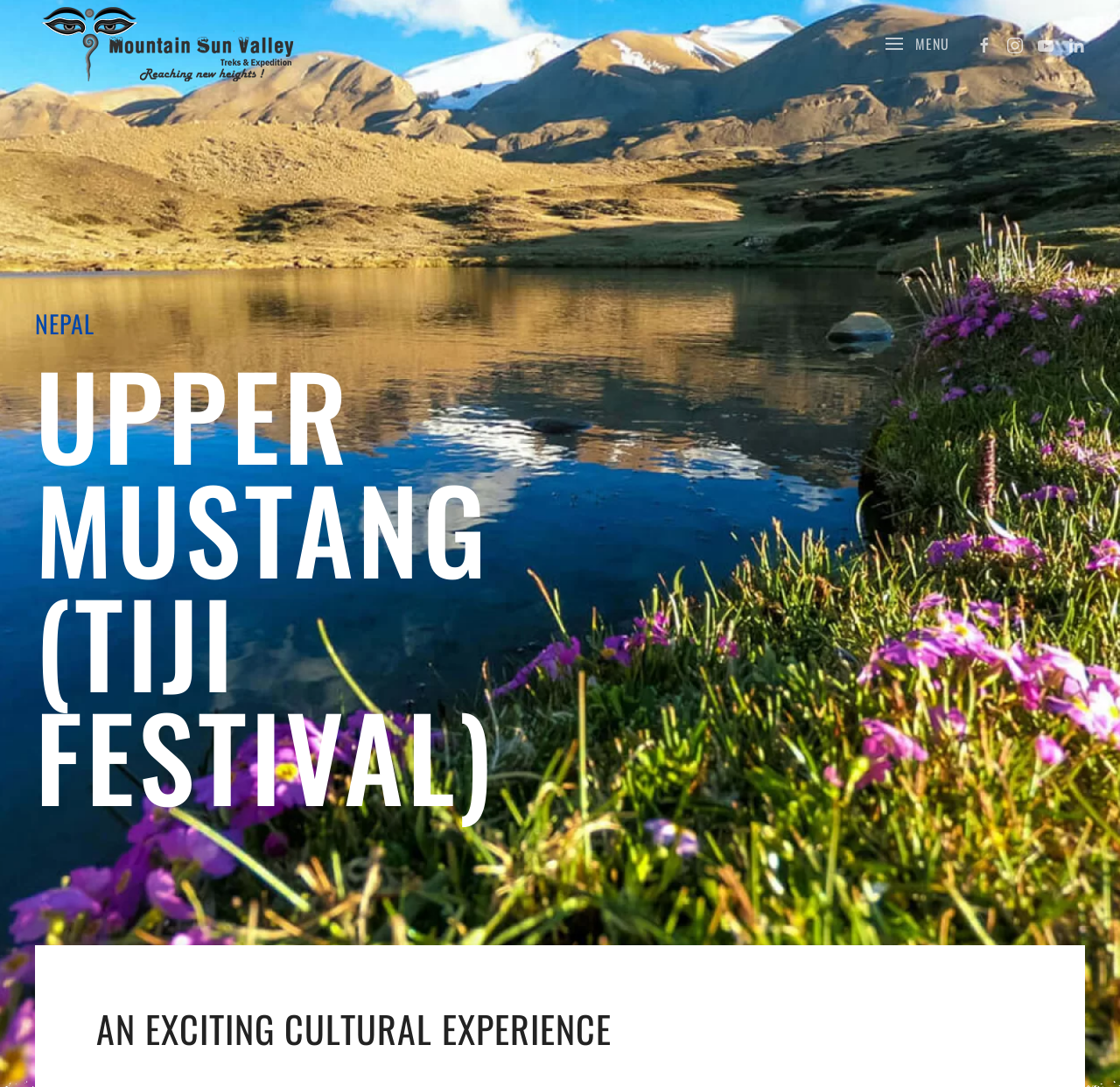What is the name of the festival mentioned on the webpage?
Carefully examine the image and provide a detailed answer to the question.

I found the name of the festival 'Tiji Festival' mentioned on the webpage by looking at the heading element with the text 'UPPER MUSTANG (TIJI FESTIVAL)' located at the top-center of the webpage.